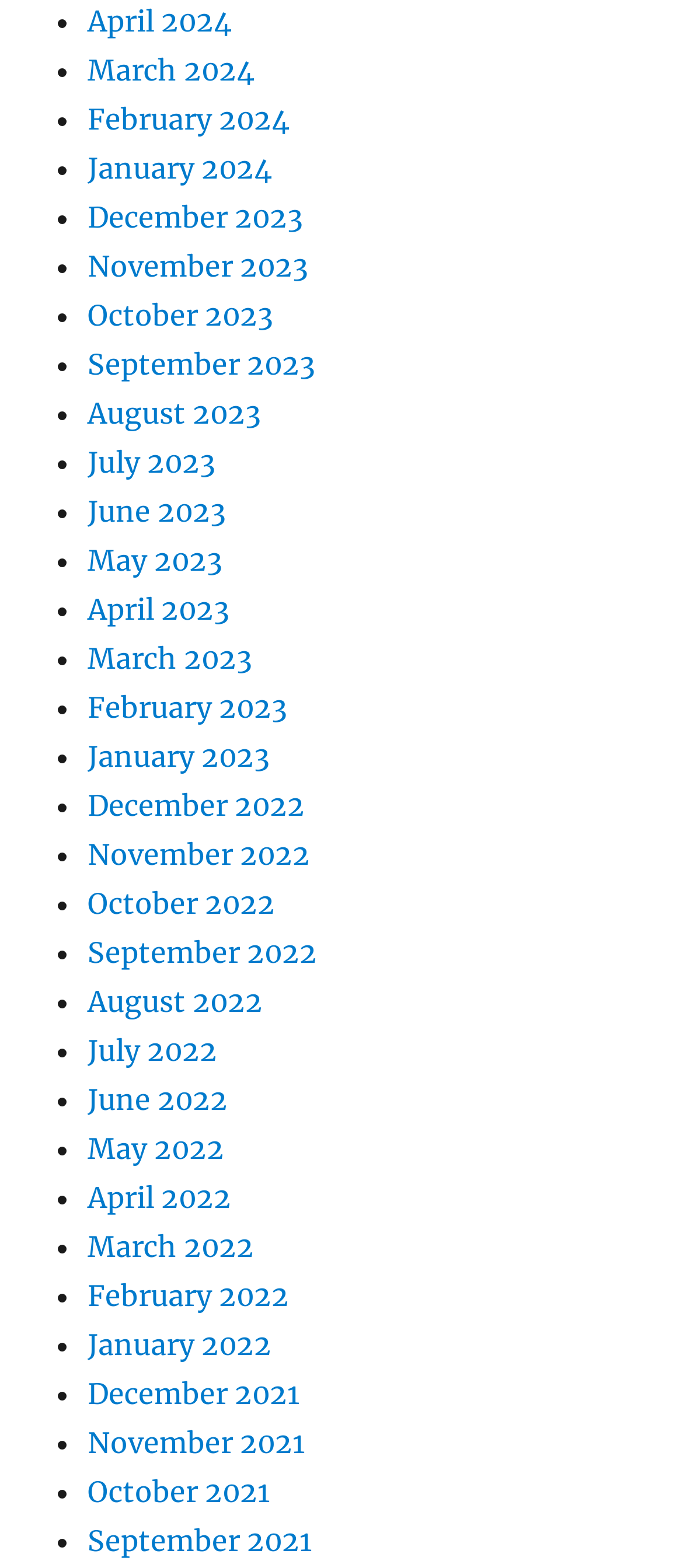Identify the bounding box coordinates of the region I need to click to complete this instruction: "View January 2024".

[0.128, 0.096, 0.397, 0.119]